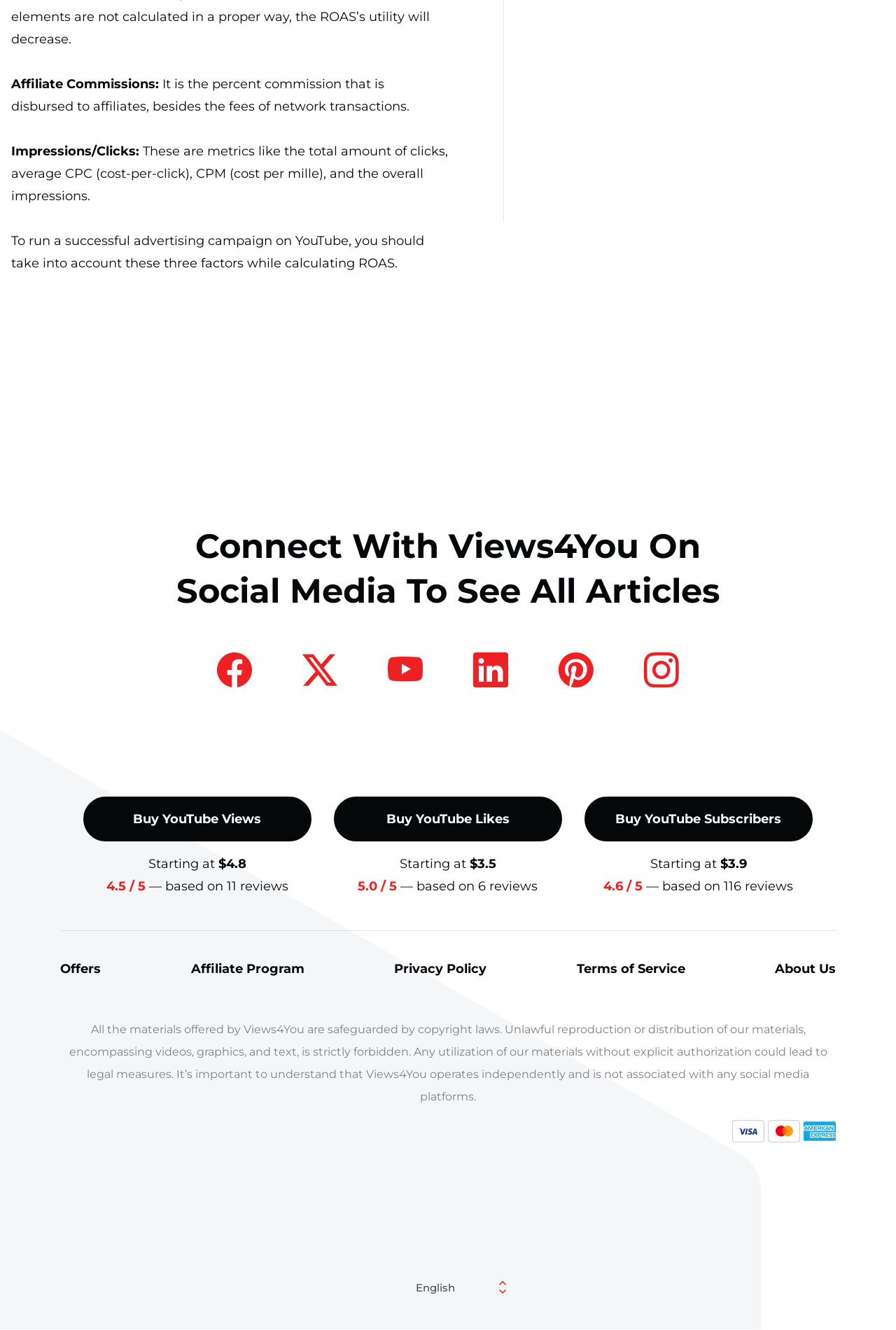Please provide the bounding box coordinates for the element that needs to be clicked to perform the following instruction: "Check the reviews of Buy YouTube Subscribers". The coordinates should be given as four float numbers between 0 and 1, i.e., [left, top, right, bottom].

[0.674, 0.661, 0.721, 0.672]